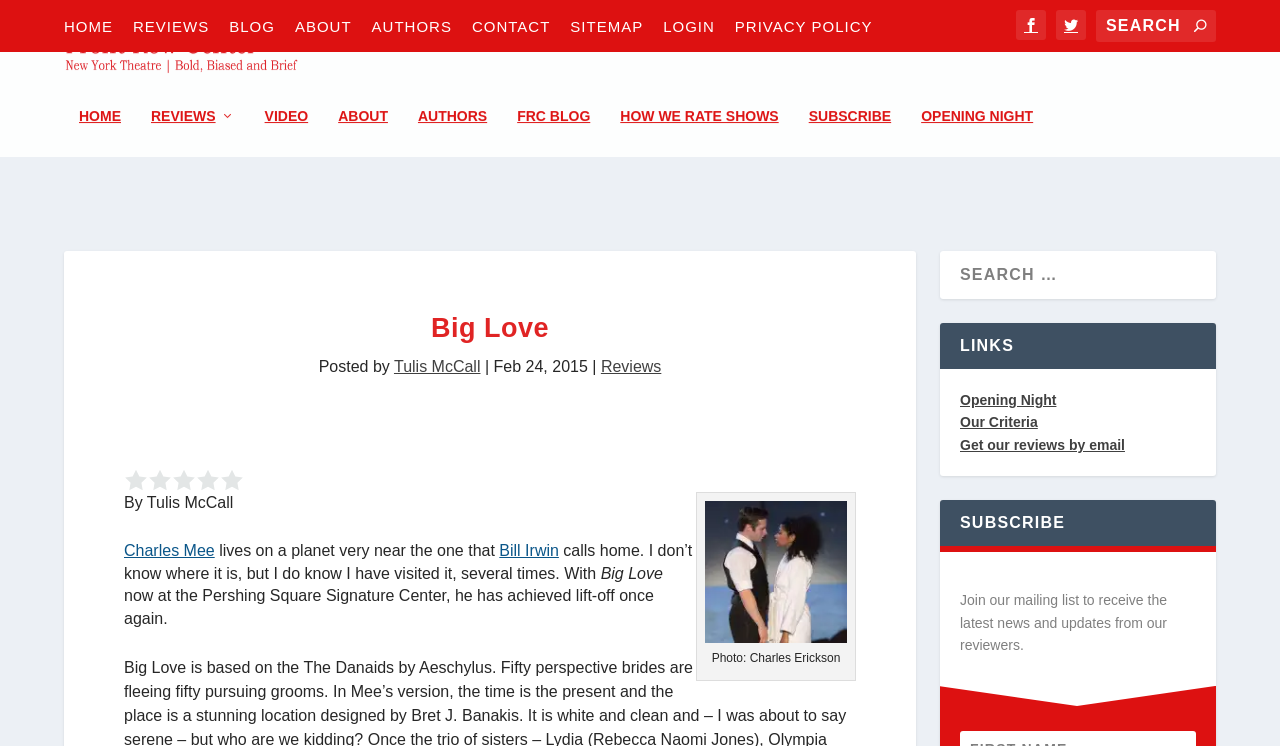Please identify the bounding box coordinates of the area that needs to be clicked to fulfill the following instruction: "Call the phone number."

None